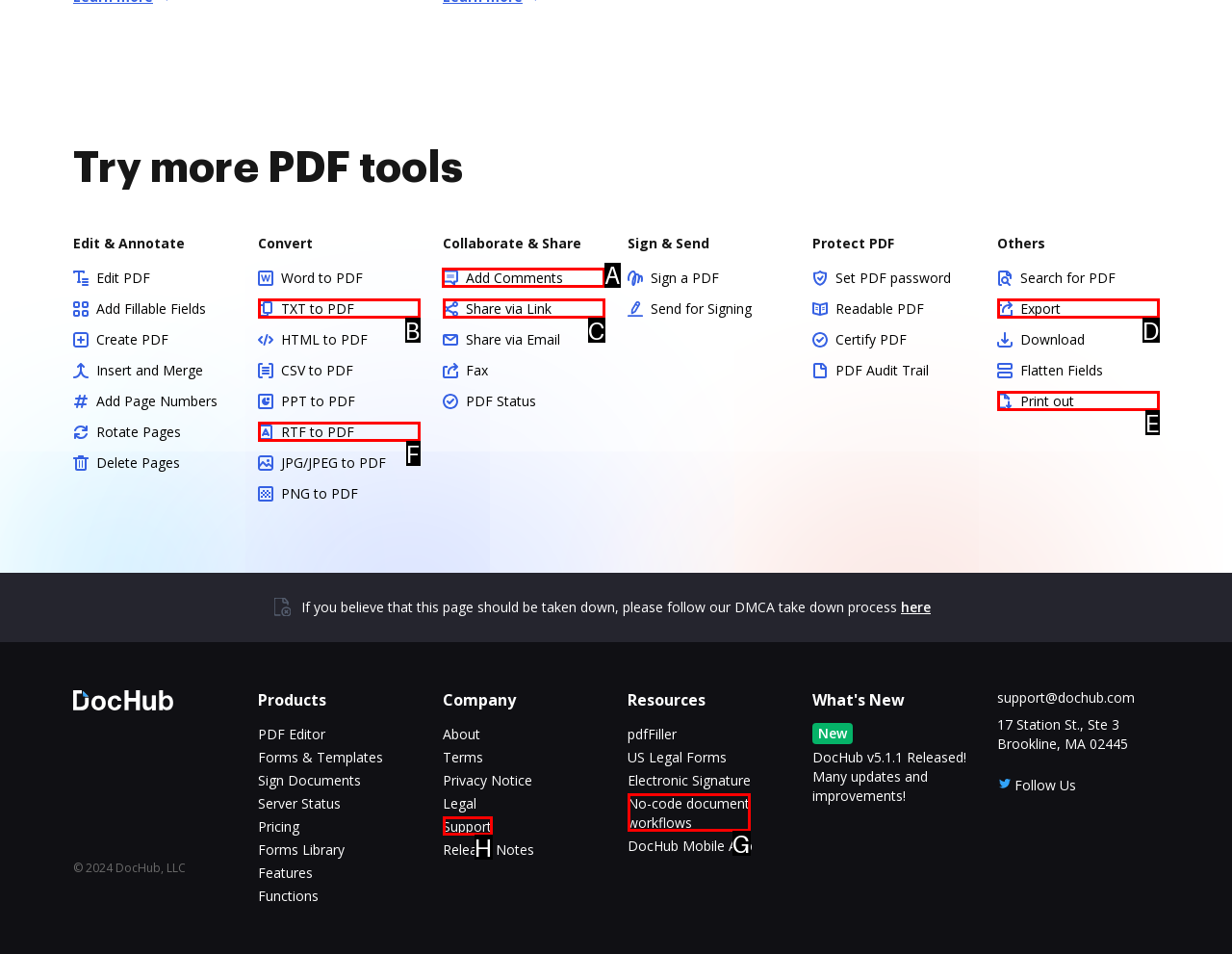Please identify the correct UI element to click for the task: Add comments to a PDF Respond with the letter of the appropriate option.

A